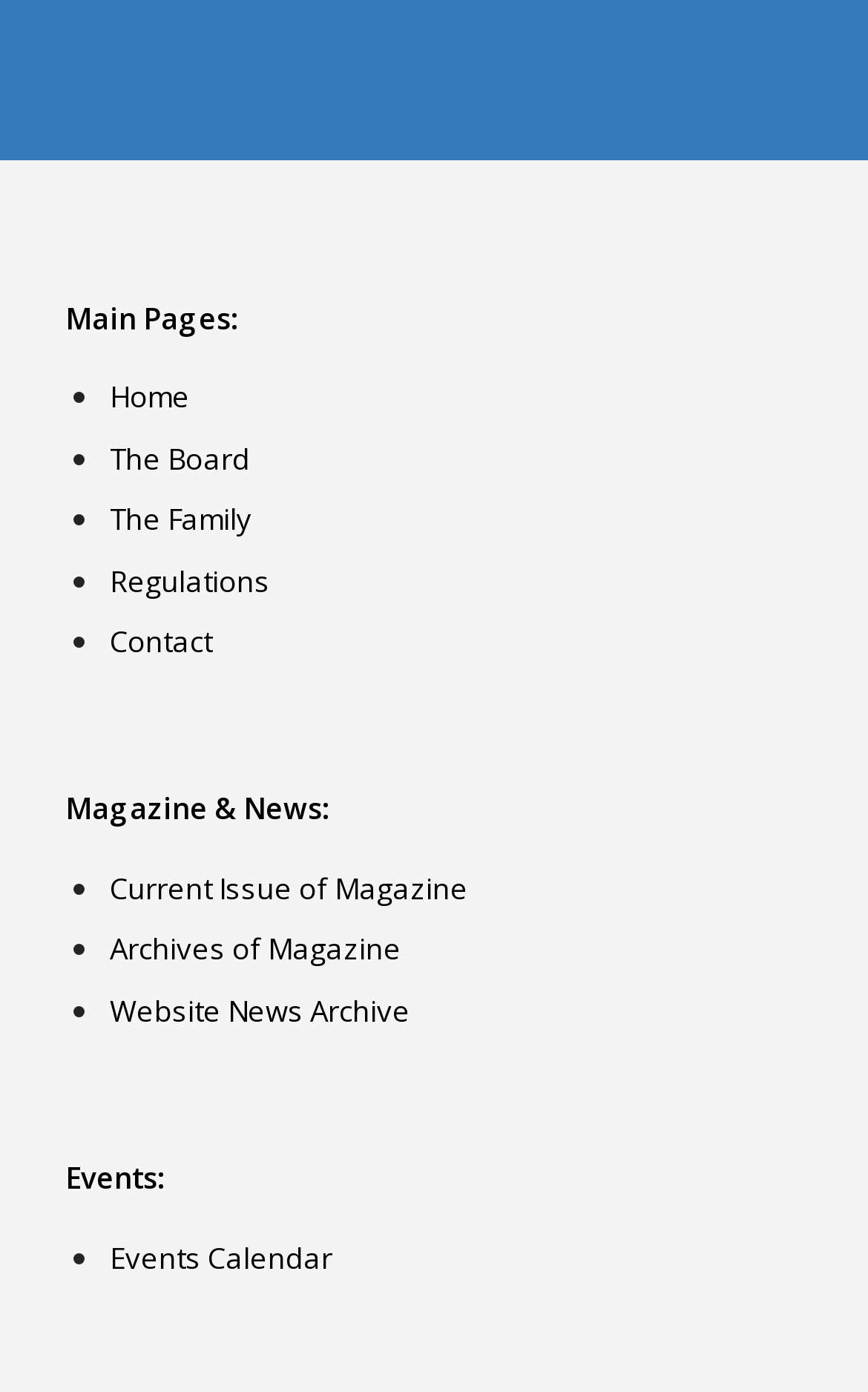How many links are there under 'Magazine & News:'?
Offer a detailed and full explanation in response to the question.

By counting the link elements under 'Magazine & News:', I found that there are three links, which are 'Current Issue of Magazine', 'Archives of Magazine', and 'Website News Archive'.